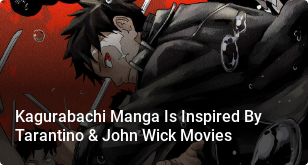Provide an in-depth description of all elements within the image.

The image features a dynamic illustration from the manga "Kagurabachi," showcasing characters amidst action and intensity, highlighting themes of conflict and resolve. The bold, striking colors and the characters' expressions suggest a narrative influenced by iconic cinema, particularly the works of Quentin Tarantino and the "John Wick" franchise. Accompanying the artwork is a caption indicating that this manga draws inspiration from the stylistic elements and storytelling techniques prevalent in these films. This fusion of visual artistry and cinematic narrative is poised to attract both manga enthusiasts and fans of action-packed storytelling.